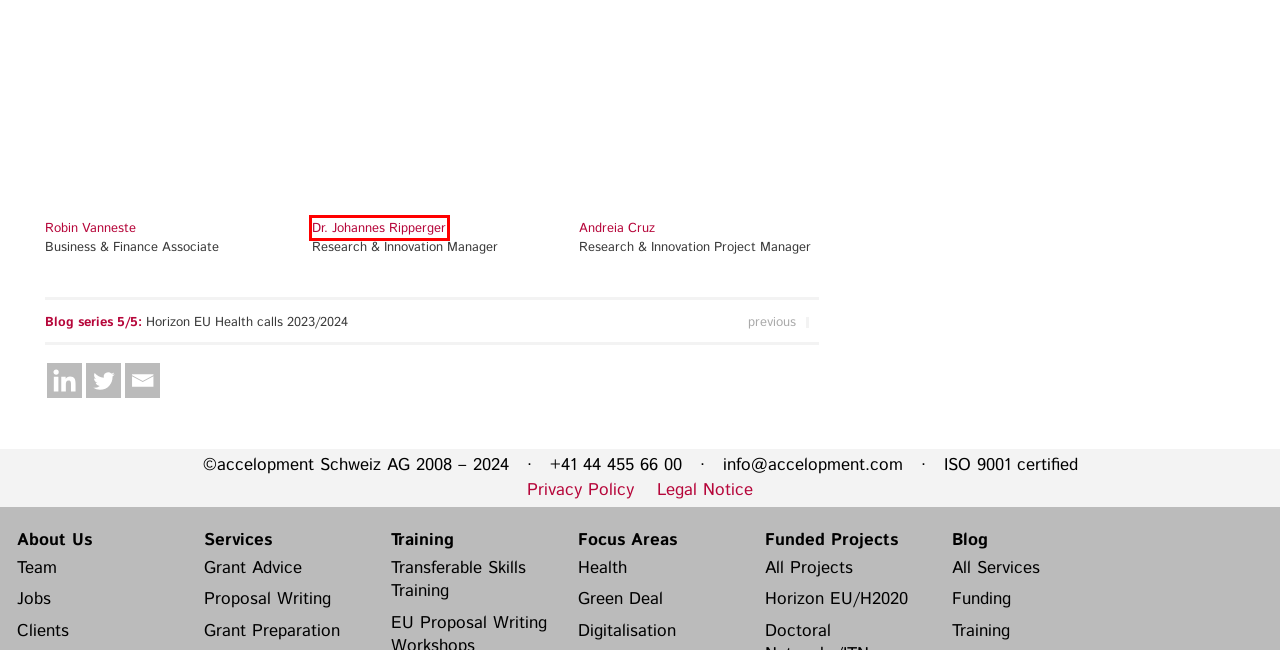You are given a screenshot of a webpage within which there is a red rectangle bounding box. Please choose the best webpage description that matches the new webpage after clicking the selected element in the bounding box. Here are the options:
A. GLIOMATCH - accelopment
B. EU Funding & Tenders Portal
C. Robin Vanneste - accelopment
D. Dr. Johannes Ripperger - accelopment
E. strategic grant planning - identify funding opportunities; plan your projects
F. Training for proposal writing, transferable skills for ECRs, and EU funding
G. EDiHTA - accelopment
H. Lump Sum Funding in Horizon Europe: How does it work? How to write a proposal? (9 February 2023)

D